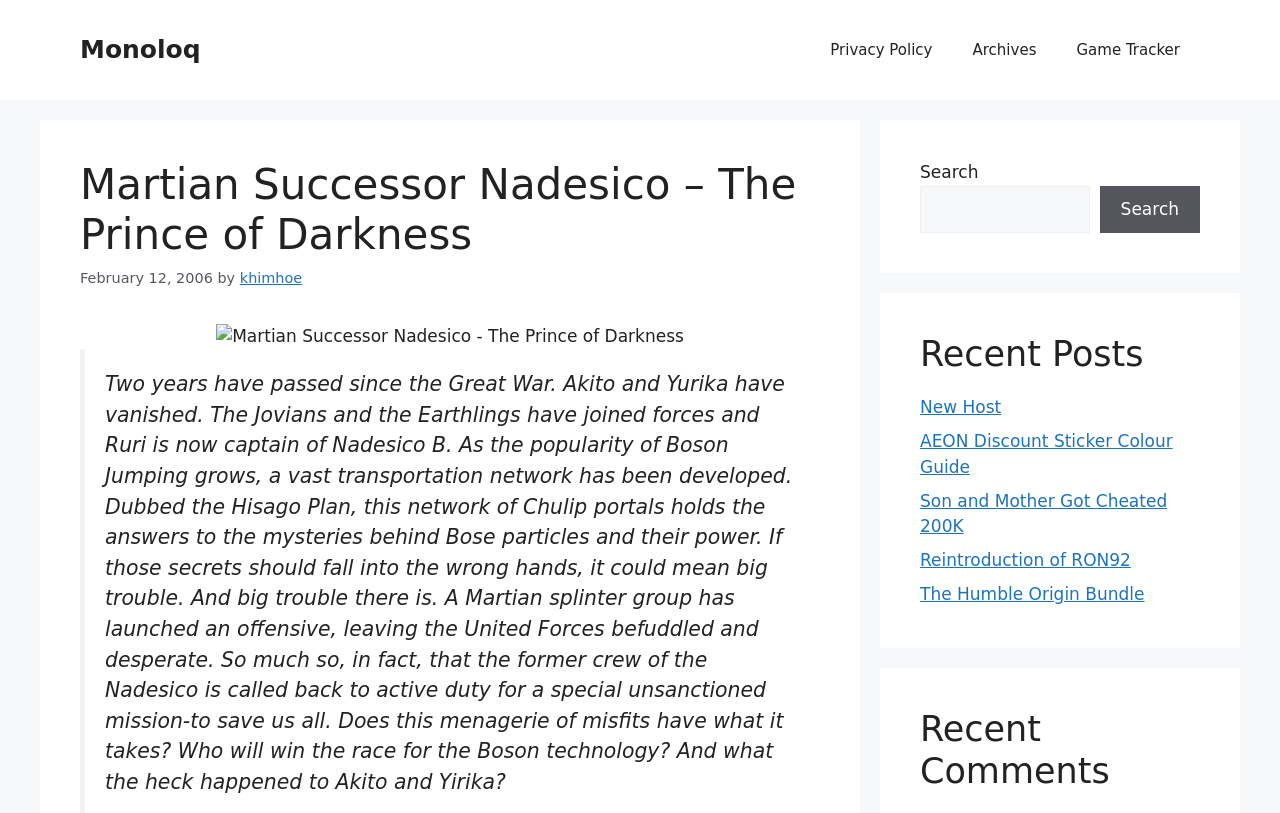Provide a thorough description of the webpage you see.

The webpage is about Martian Successor Nadesico, a sci-fi anime series. At the top, there is a banner with the site's name, "Monoloq", and a navigation menu with links to "Privacy Policy", "Archives", and "Game Tracker". Below the navigation menu, there is a header section with the title "Martian Successor Nadesico – The Prince of Darkness" and a timestamp "February 12, 2006". The author's name, "khimhoe", is also mentioned.

To the right of the header section, there is an image related to Martian Successor Nadesico. Below the image, there is a long paragraph summarizing the storyline of the anime series, including the plot and characters.

On the right side of the page, there is a search box with a label "Search" and a button to submit the search query. Below the search box, there are two sections: "Recent Posts" and "Recent Comments". The "Recent Posts" section lists five links to recent articles, including "New Host", "AEON Discount Sticker Colour Guide", and others. The "Recent Comments" section is located at the bottom of the page, but its content is not specified.